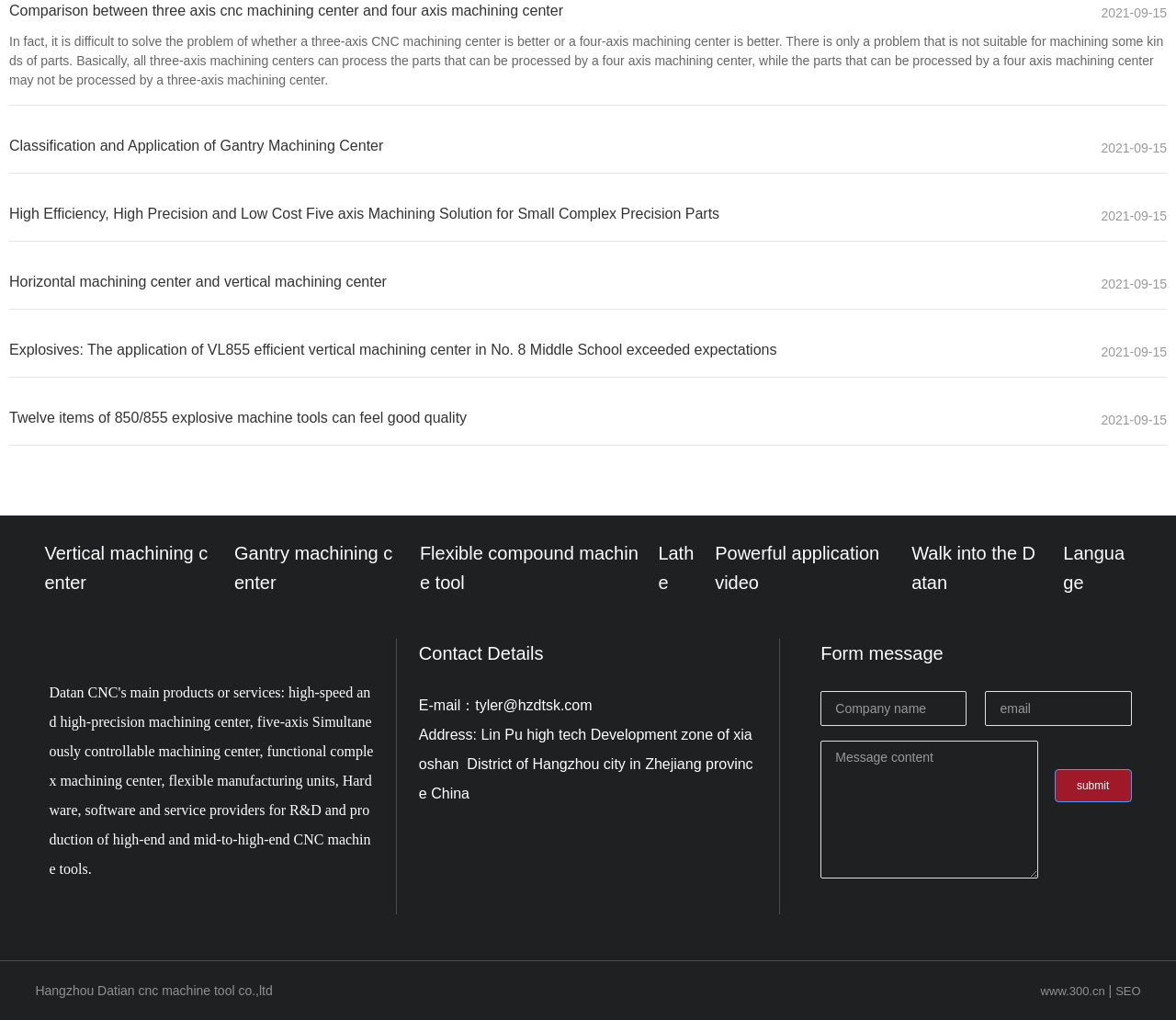What is the company name mentioned on this webpage?
Please use the image to provide a one-word or short phrase answer.

Hangzhou Datian cnc machine tool co.,ltd